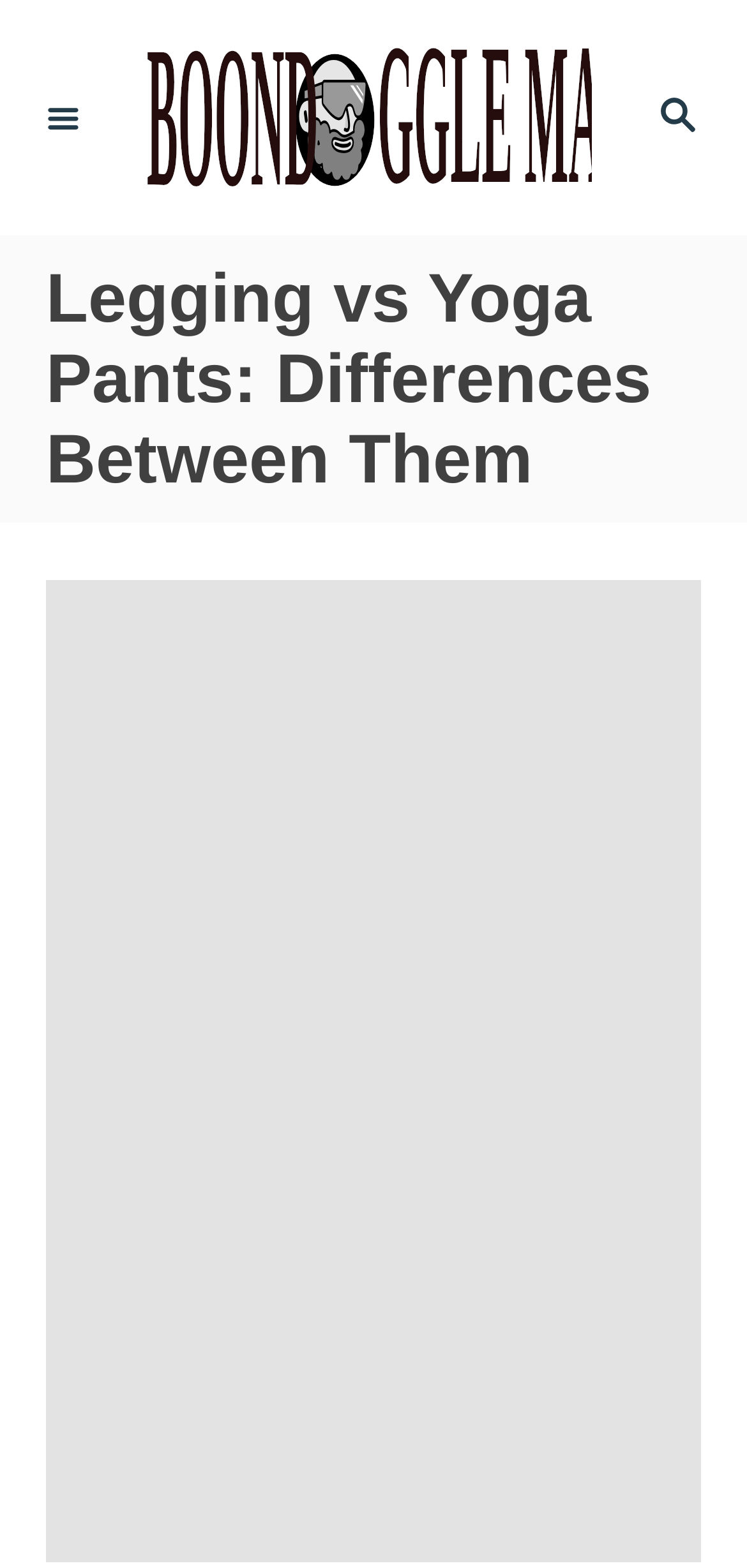Create a detailed summary of the webpage's content and design.

The webpage is about comparing leggings and yoga pants, highlighting their differences. At the top right corner, there is a search button featuring a magnifying glass icon, accompanied by a small image of a magnifying glass. Next to it, on the left, is a link to "Boondoggle Man" with a corresponding image. 

On the top left corner, there is a menu button. Below the menu button, there is a header section that spans almost the entire width of the page. The header section contains a heading that reads "Legging vs Yoga Pants: Differences Between Them". Below the heading, there is a large image related to leggings and yoga pants, taking up most of the page's width and height.